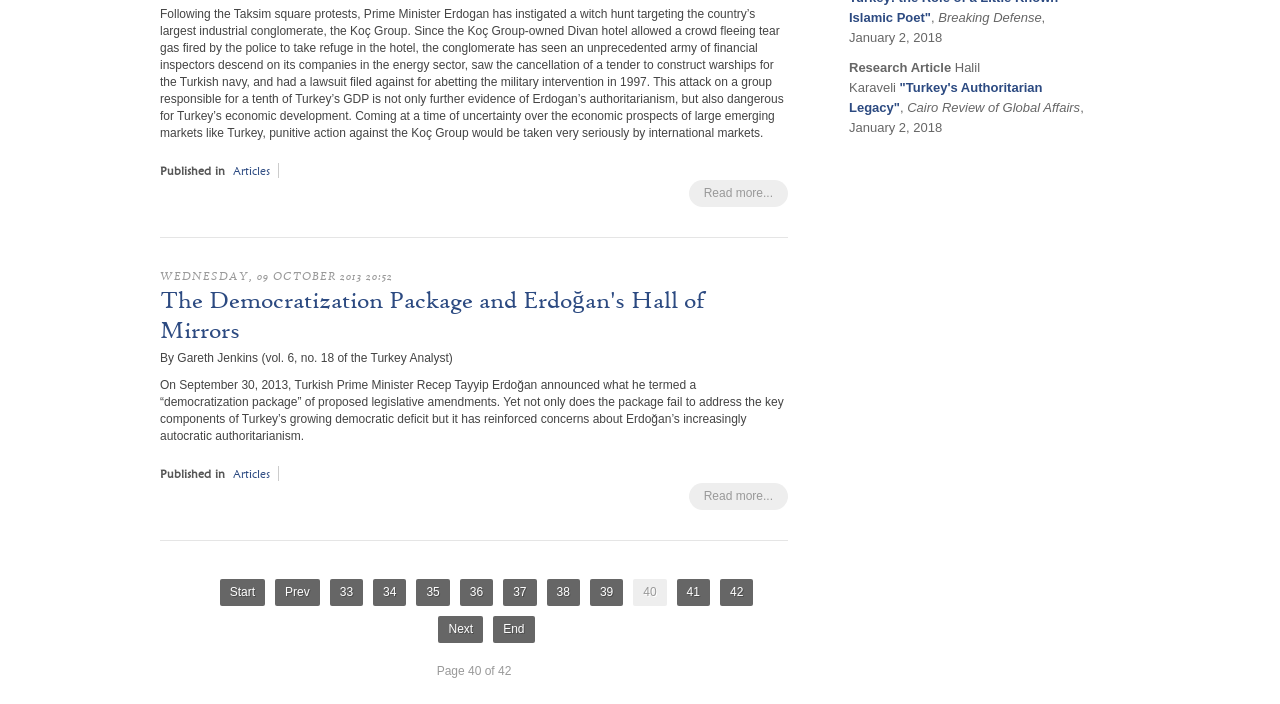Determine the bounding box coordinates of the clickable region to execute the instruction: "Go to the Articles section". The coordinates should be four float numbers between 0 and 1, denoted as [left, top, right, bottom].

[0.182, 0.232, 0.211, 0.253]